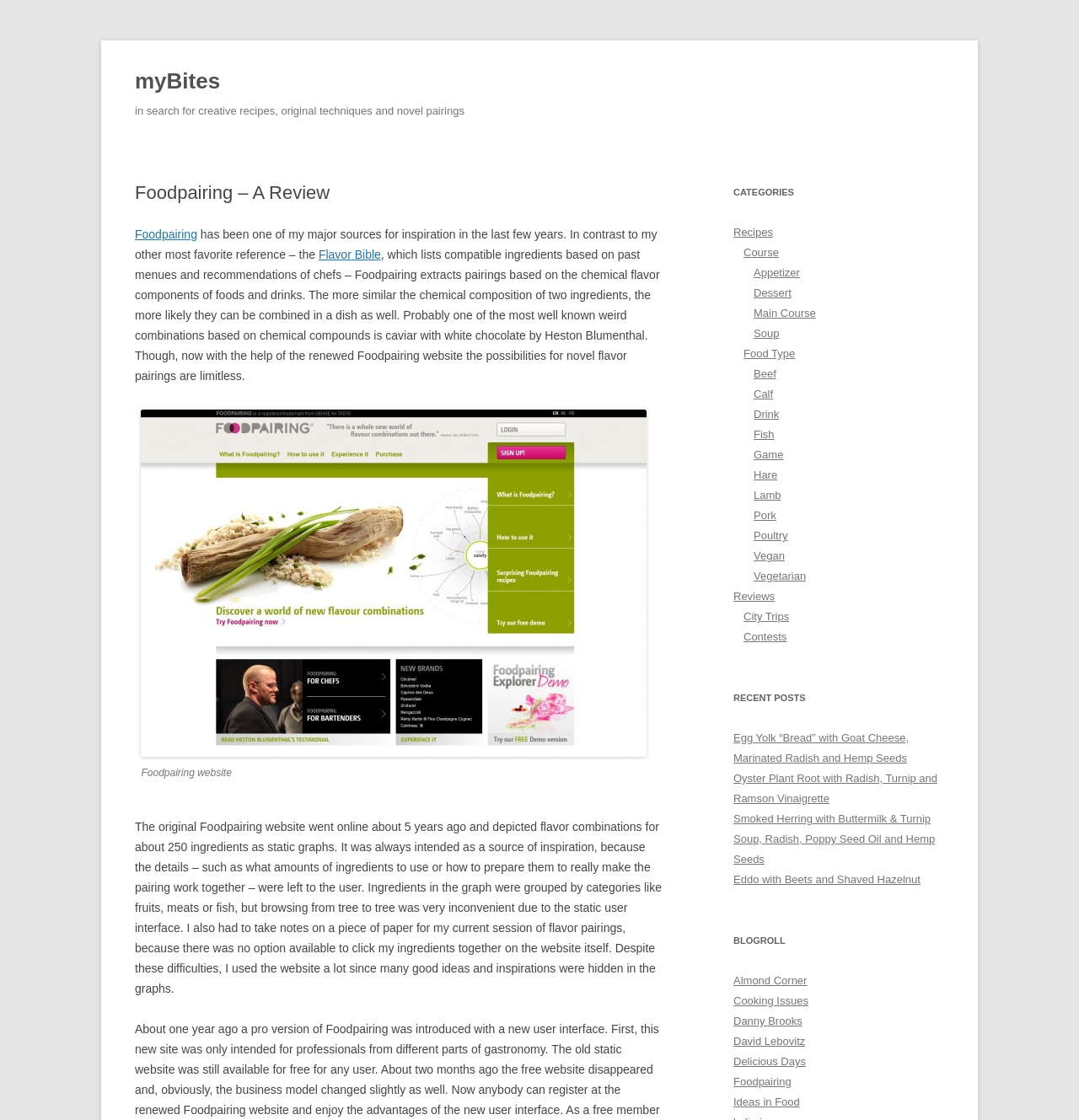Bounding box coordinates are to be given in the format (top-left x, top-left y, bottom-right x, bottom-right y). All values must be floating point numbers between 0 and 1. Provide the bounding box coordinate for the UI element described as: parent_node: Foodpairing website

[0.131, 0.666, 0.6, 0.678]